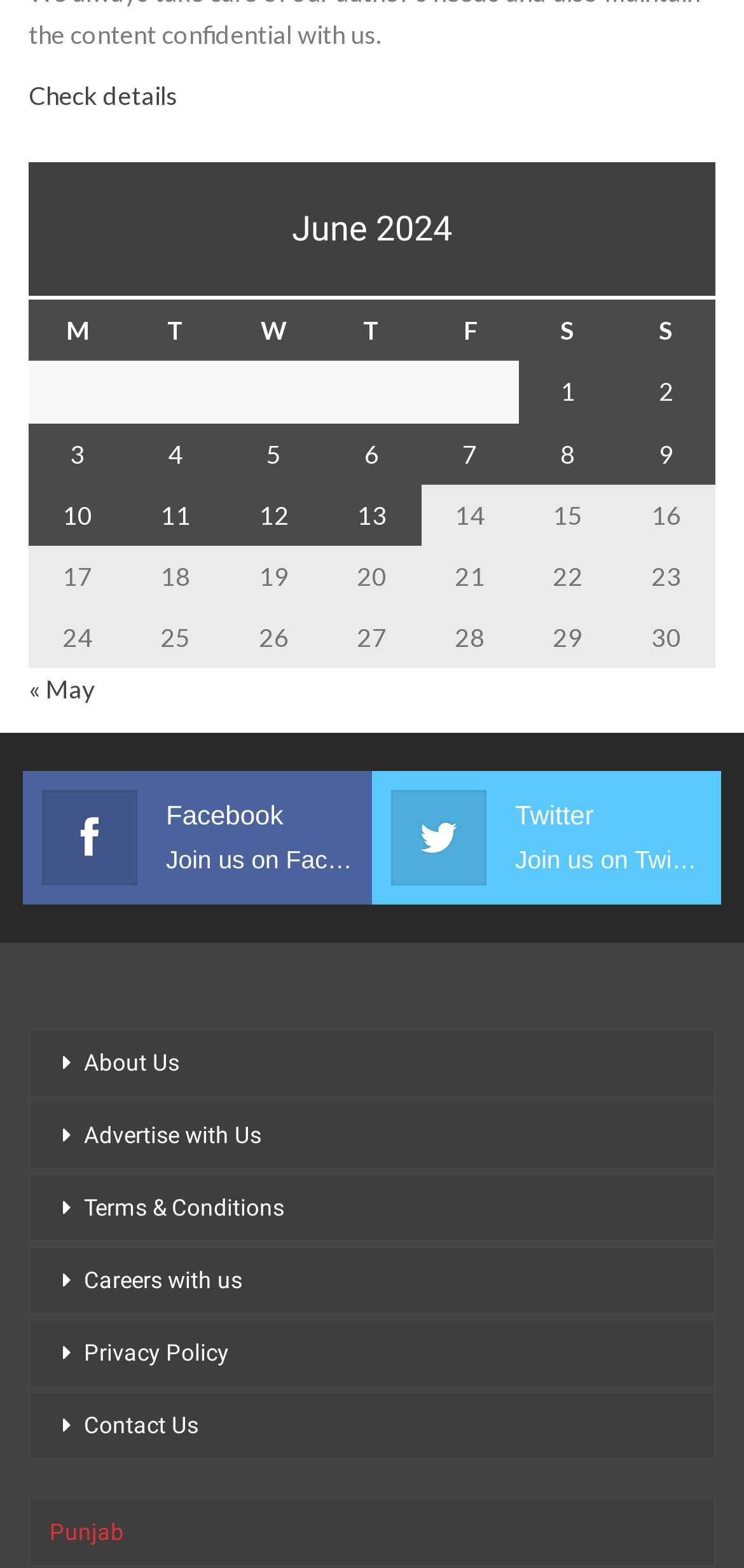Highlight the bounding box coordinates of the region I should click on to meet the following instruction: "Read news about Call of Duty: Vanguard".

None